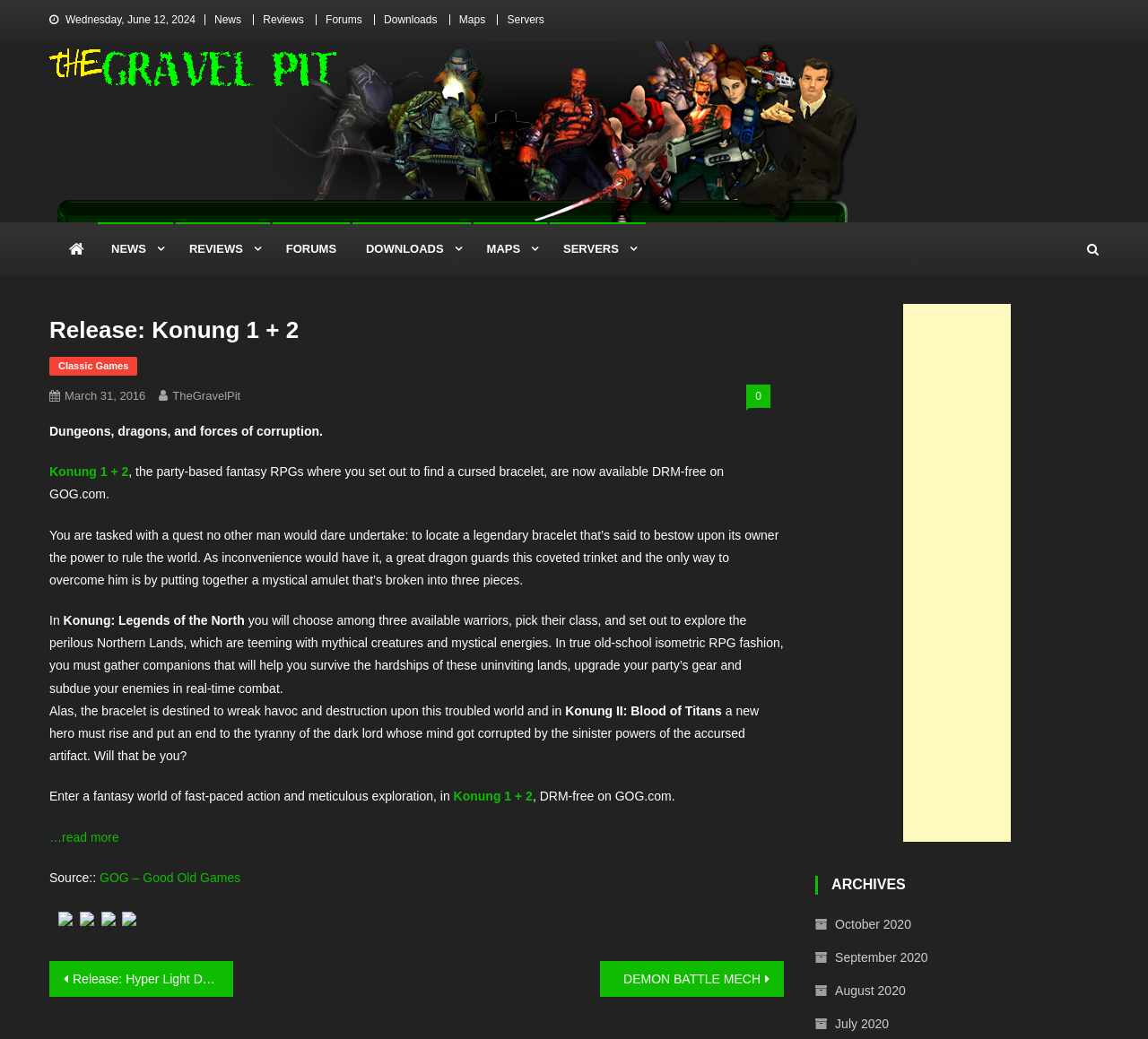Based on what you see in the screenshot, provide a thorough answer to this question: What is the date of the news article?

The date of the news article can be found at the top of the webpage, where it says 'Wednesday, June 12, 2024'.